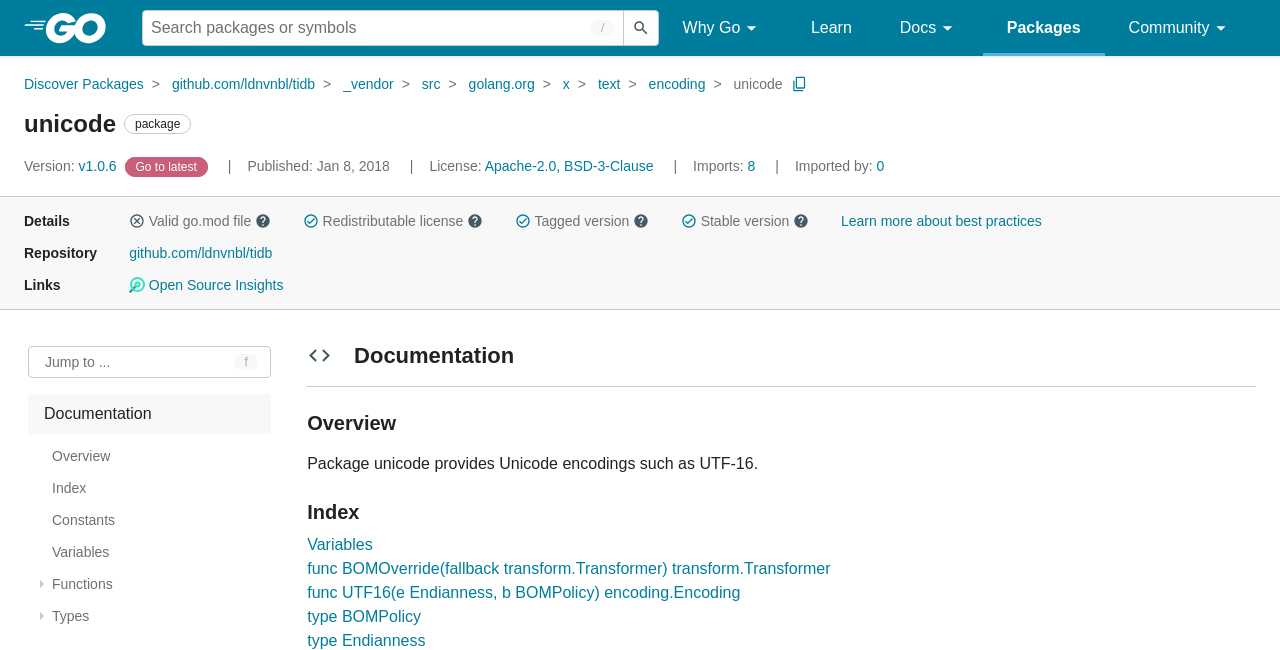Give a detailed overview of the webpage's appearance and contents.

This webpage is about the "unicode package" on GitHub. At the top, there is a heading "Go" with a corresponding image, followed by a link to "Skip to main content". A search bar is located below, with a submit button on the right. 

To the right of the search bar, there are several links: "Why Go", "Learn", "Docs", "Packages", and "Community", each with a submenu dropdown icon. 

Below these links, there is a header section with a breadcrumb navigation menu, showing the path "Discover Packages" > "github.com/ldnvnbl/tidb" > "_vendor" > "src" > "golang.org" > "x" > "text" > "encoding" > "unicode". 

The main content area is divided into two sections. The left section has a heading "unicode" and displays information about the package, including its version, publication date, license, and import details. There are also links to the latest version and to learn more about best practices.

The right section has several headings: "Details", "Repository", "Links", and "Documentation". Under "Details", there are three disclosure triangles with unchecked, checked, and checked statuses, respectively. Under "Repository", there is a link to the GitHub repository. Under "Links", there is a link to Open Source Insights. 

Below these sections, there is a button "Jump to Identifier" and a tree view navigation menu with several items, including "Documentation", "Overview", "Index", "Constants", "Variables", "Functions", and "Types". The "Documentation" item is expanded and selected, and it contains a link to "Go to Documentation". 

Finally, there are three headings: "Documentation Go to Documentation", "Overview Go to Overview", and "Index Go to Index", each with a corresponding link. The page ends with a brief description of the unicode package, stating that it provides Unicode encodings such as UTF-16.